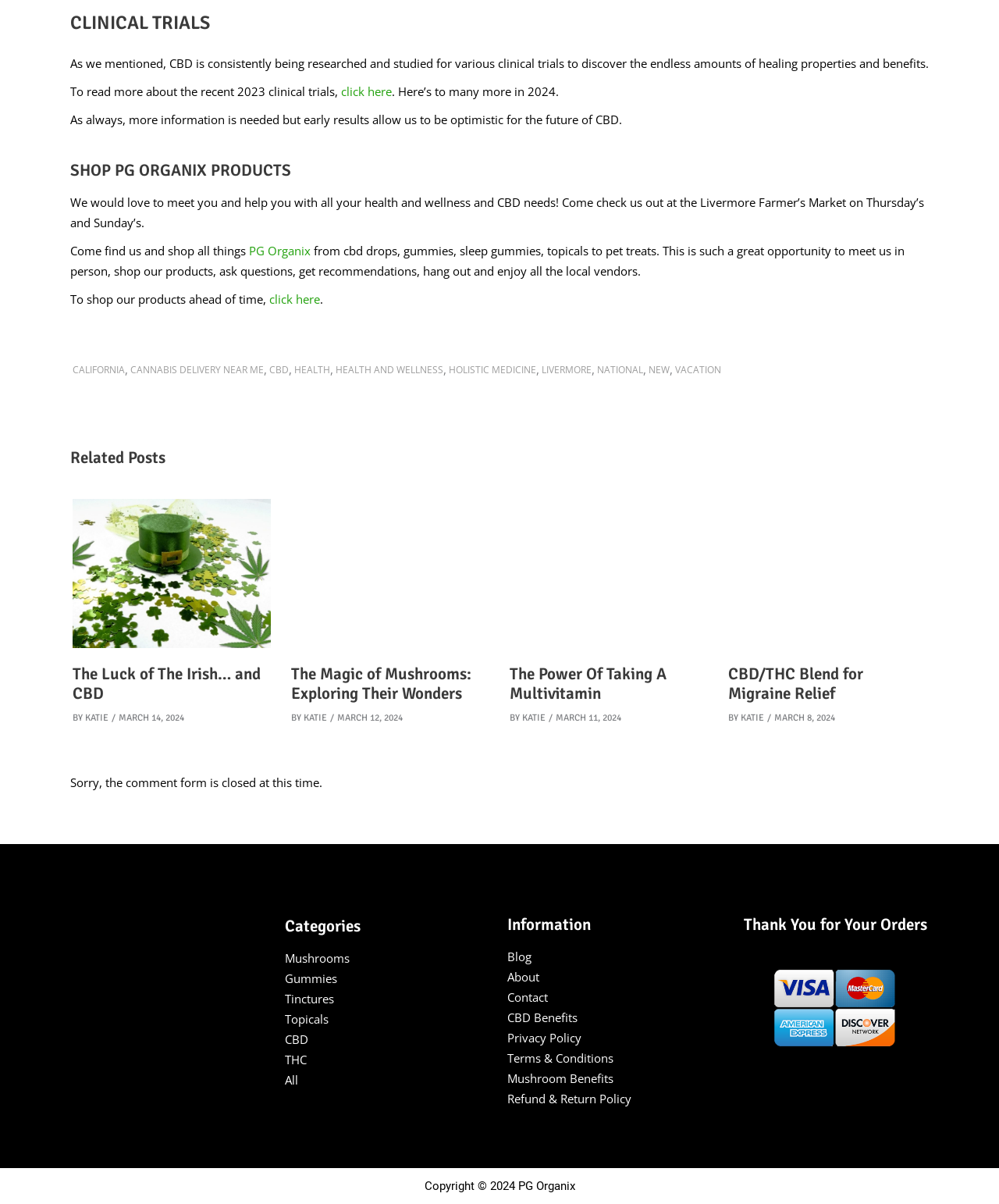Provide the bounding box coordinates in the format (top-left x, top-left y, bottom-right x, bottom-right y). All values are floating point numbers between 0 and 1. Determine the bounding box coordinate of the UI element described as: Mushrooms

[0.285, 0.789, 0.35, 0.802]